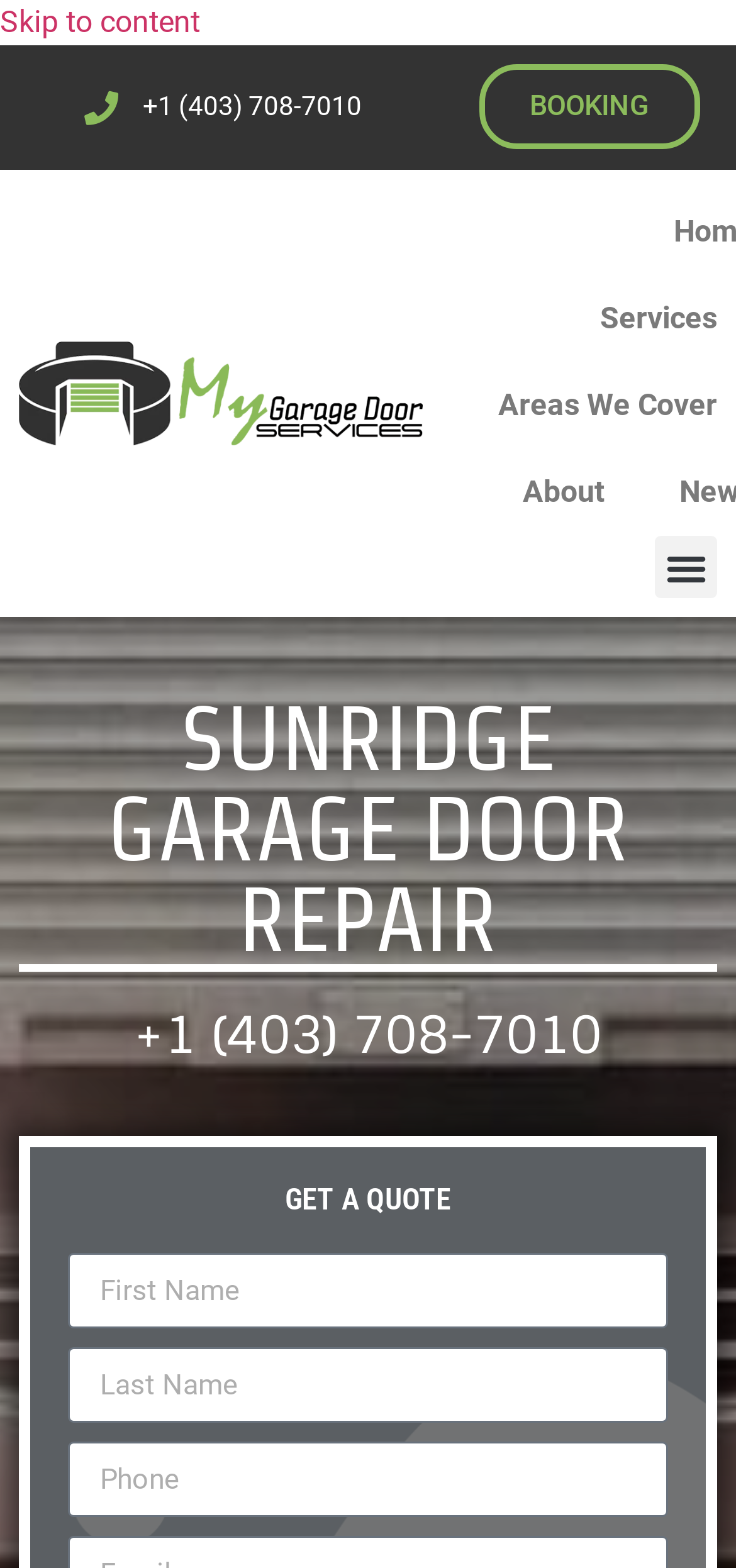Is the menu toggle button expanded?
Please describe in detail the information shown in the image to answer the question.

I checked the button element with the text 'Menu Toggle' and found that its 'expanded' property is set to 'False', indicating that the menu toggle button is not expanded.